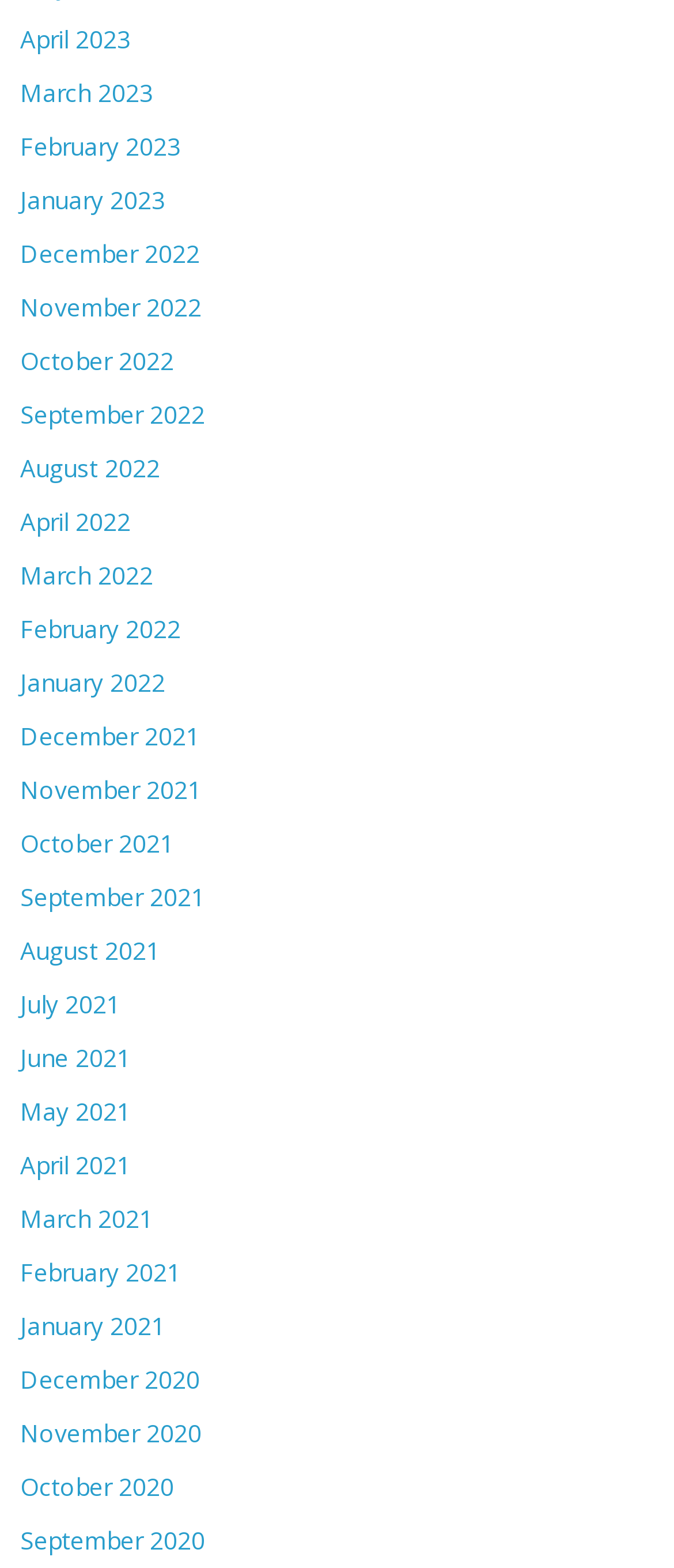Are the months listed in chronological order?
Refer to the image and respond with a one-word or short-phrase answer.

Yes